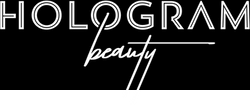What is the emphasis of the brand's aesthetic?
Answer with a single word or phrase by referring to the visual content.

contemporary